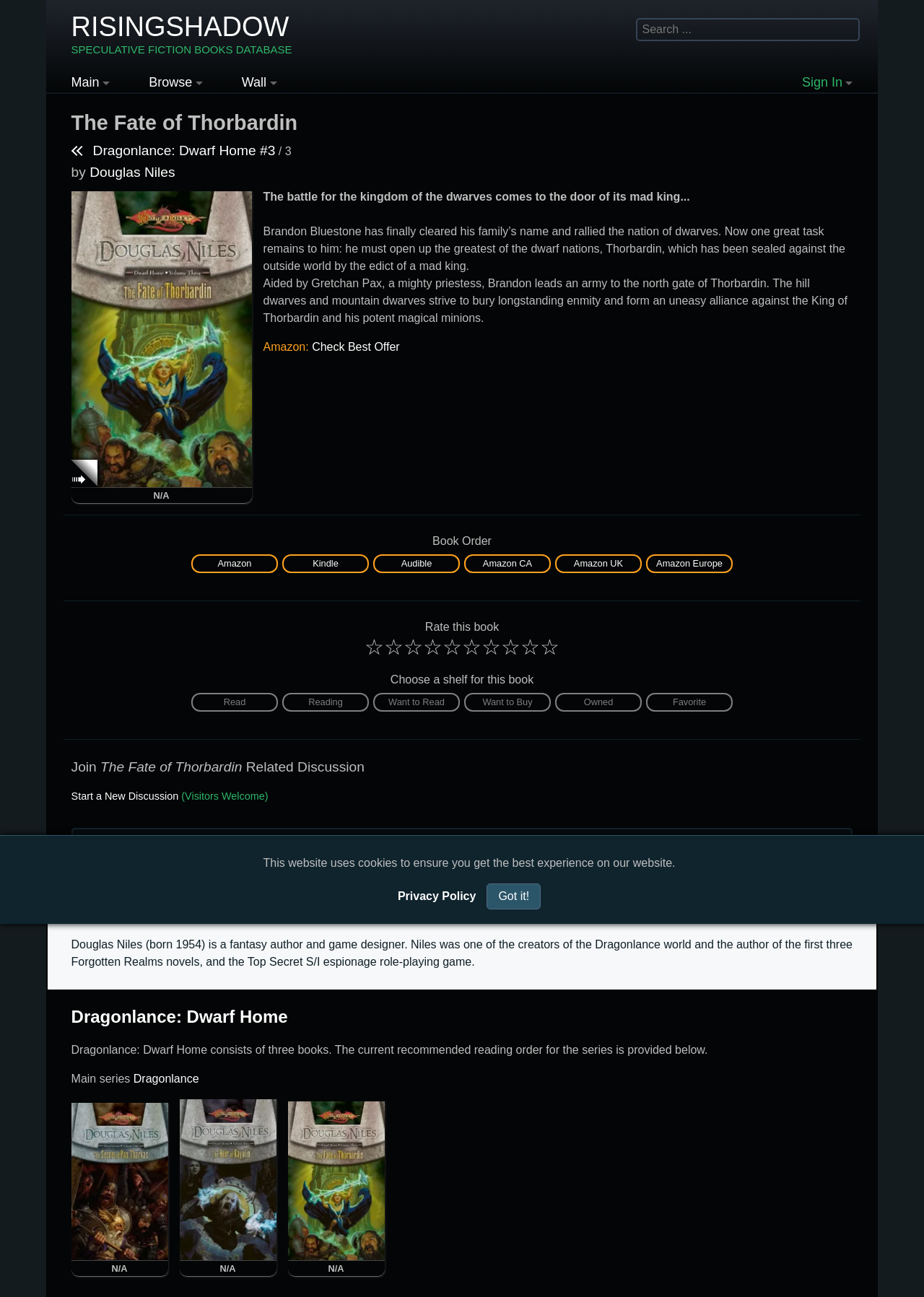What is the release date of this book?
Provide an in-depth and detailed explanation in response to the question.

I found the release date by looking at the static text element with the text 'Release date: January 5, 2010' which is located in the middle of the webpage.